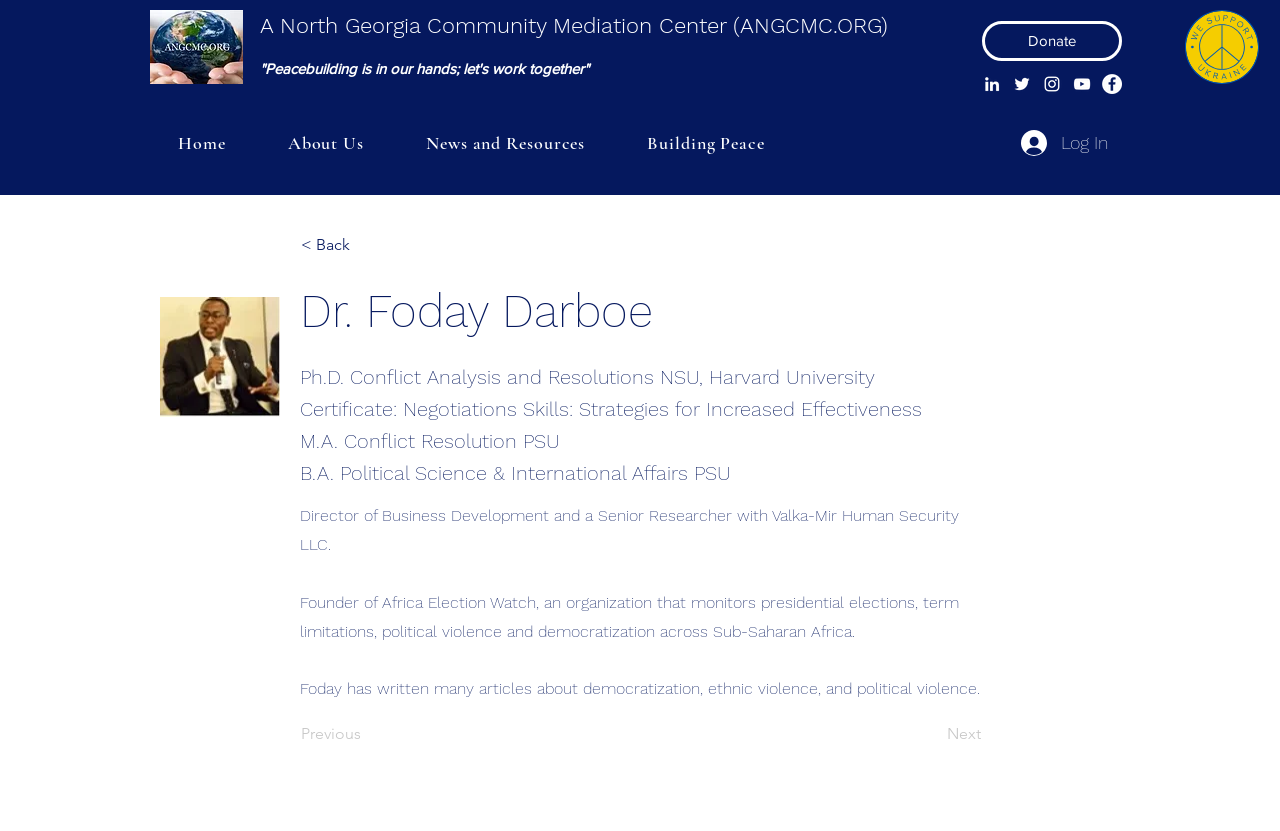Please locate the clickable area by providing the bounding box coordinates to follow this instruction: "Visit the A North Georgia Community Mediation Center website".

[0.203, 0.016, 0.694, 0.046]